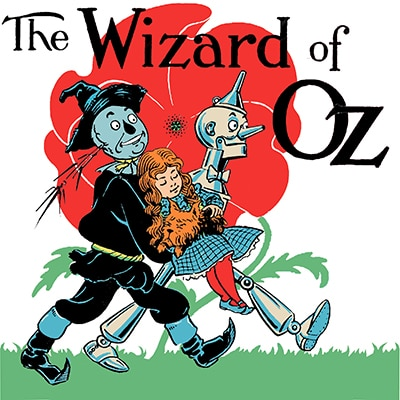Respond with a single word or phrase for the following question: 
What does the red poppy symbolize?

enchanting yet perilous journey